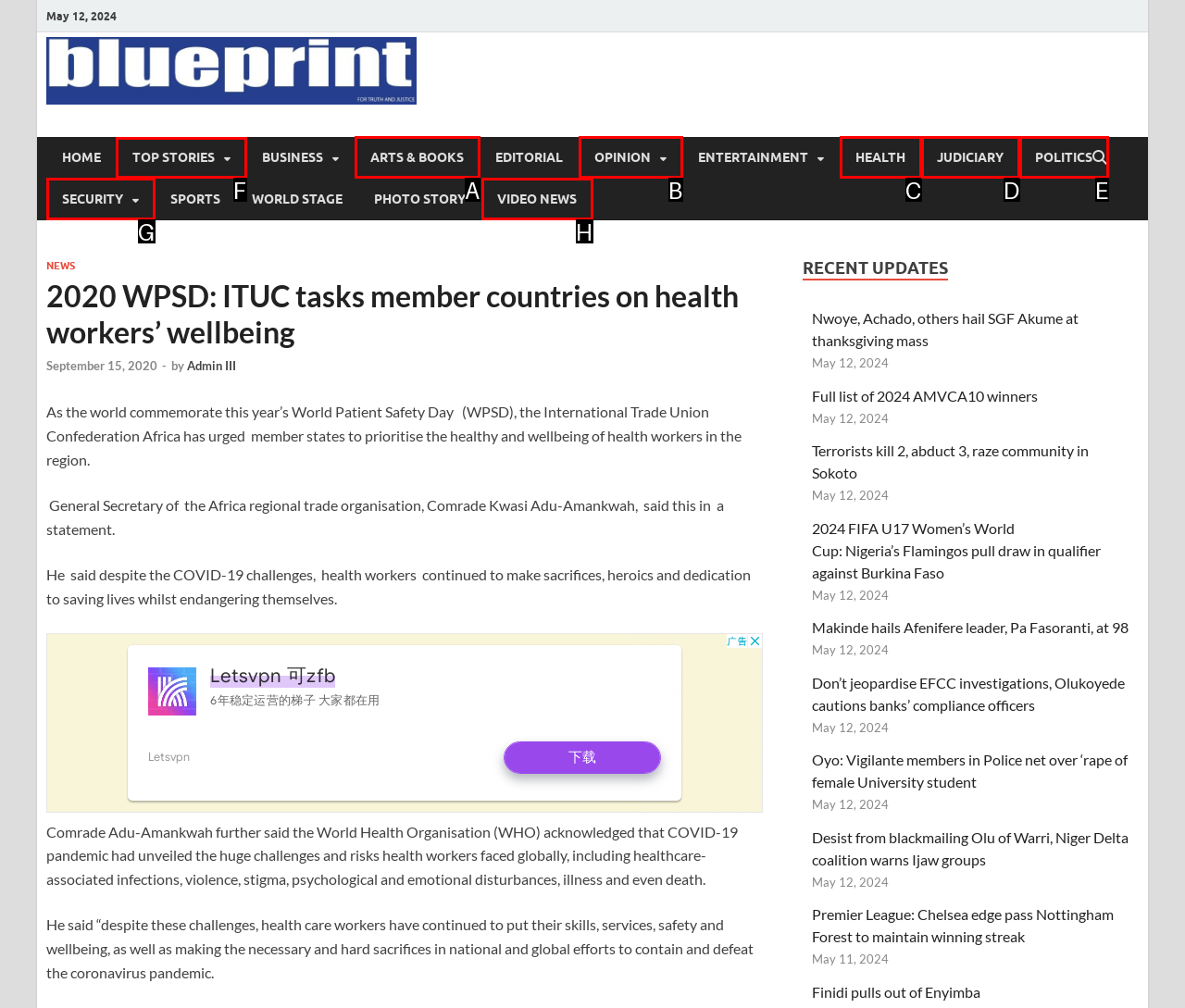Point out which UI element to click to complete this task: View the 'TOP STORIES'
Answer with the letter corresponding to the right option from the available choices.

F